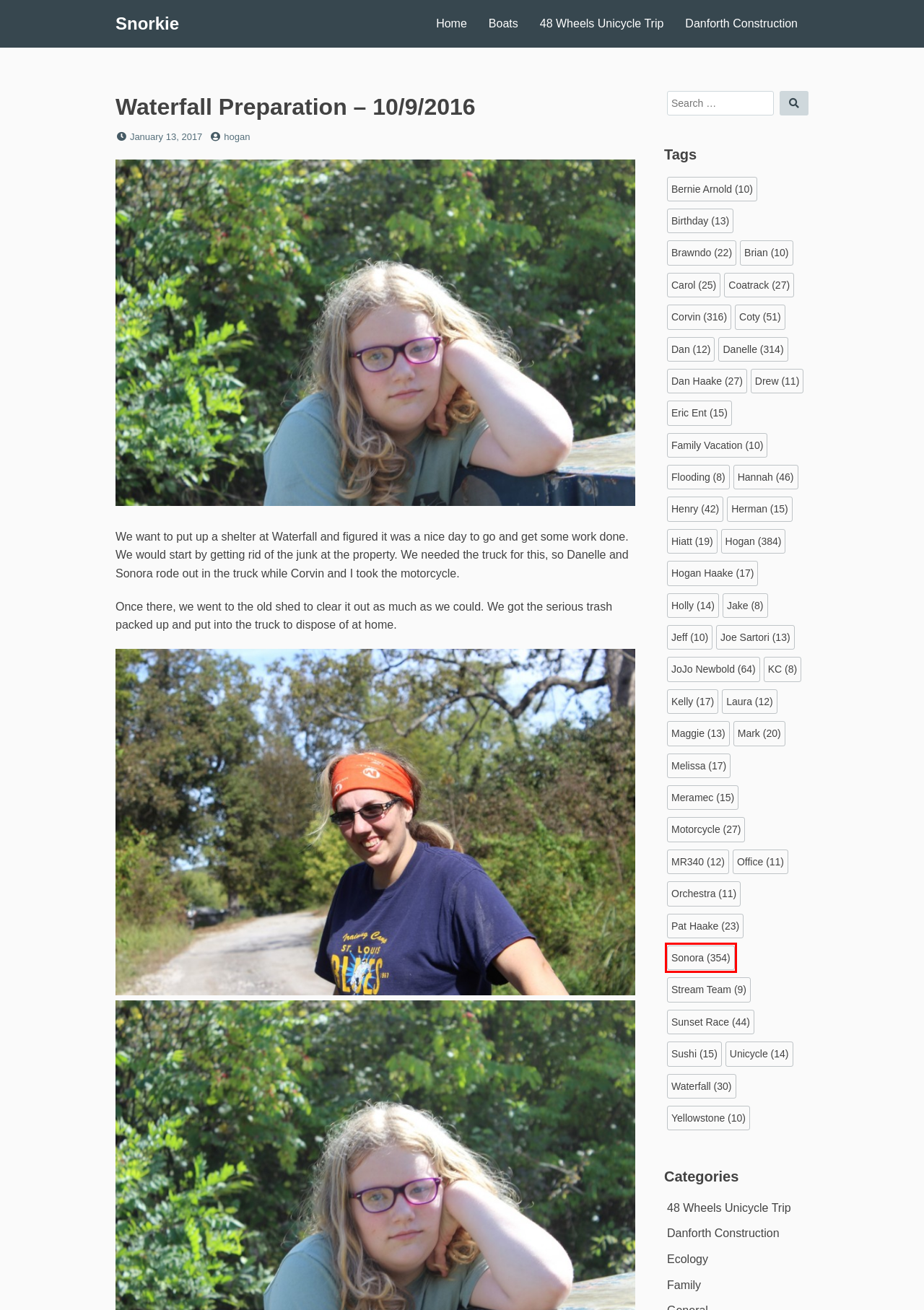Review the webpage screenshot and focus on the UI element within the red bounding box. Select the best-matching webpage description for the new webpage that follows after clicking the highlighted element. Here are the candidates:
A. Joe Sartori – Snorkie
B. Danforth Construction – Snorkie
C. Maggie – Snorkie
D. Herman – Snorkie
E. Kelly – Snorkie
F. Sonora – Snorkie
G. Dan – Snorkie
H. Family – Snorkie

F